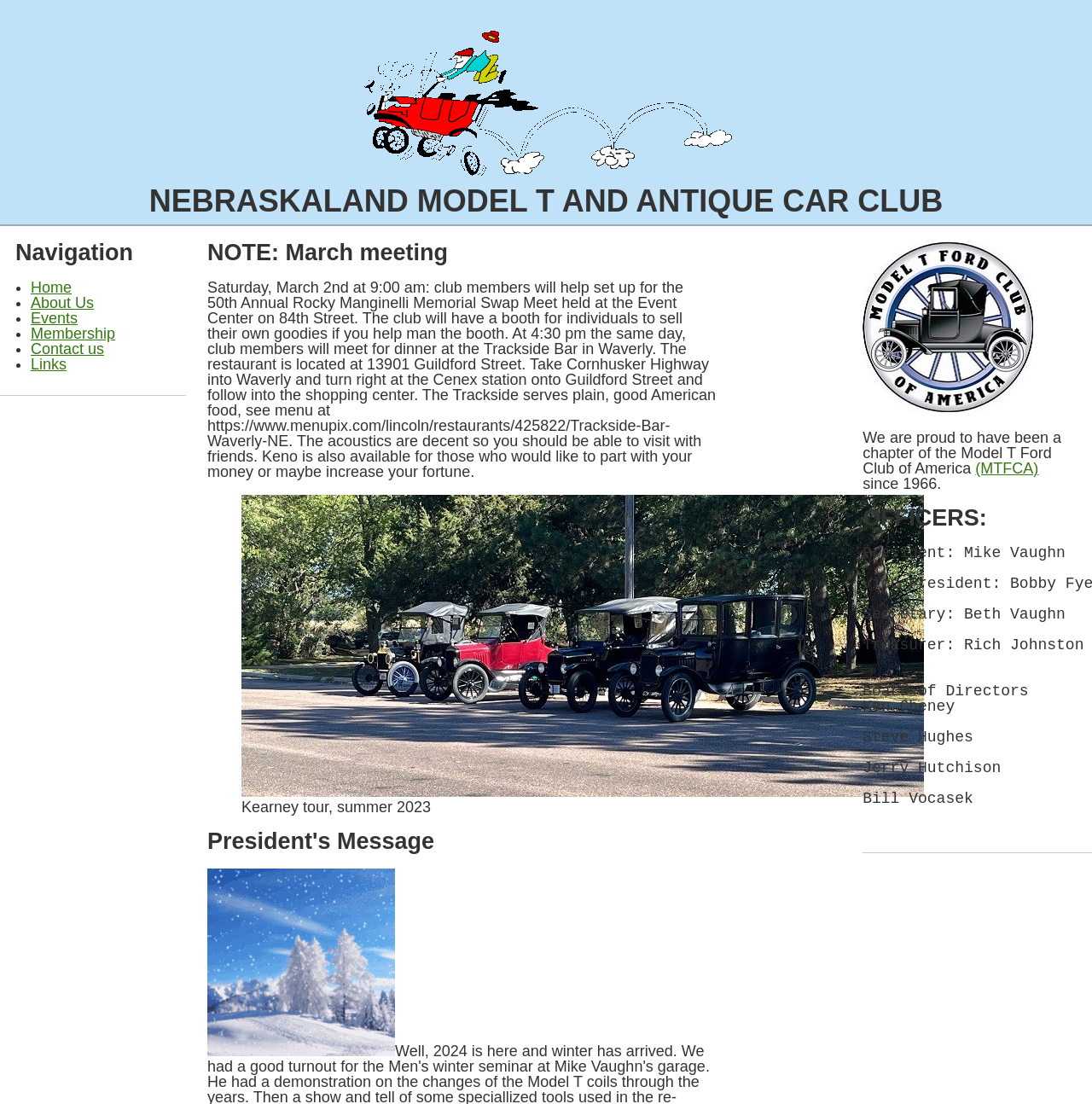Specify the bounding box coordinates for the region that must be clicked to perform the given instruction: "Open the MTFCA Logo link".

[0.79, 0.361, 0.946, 0.376]